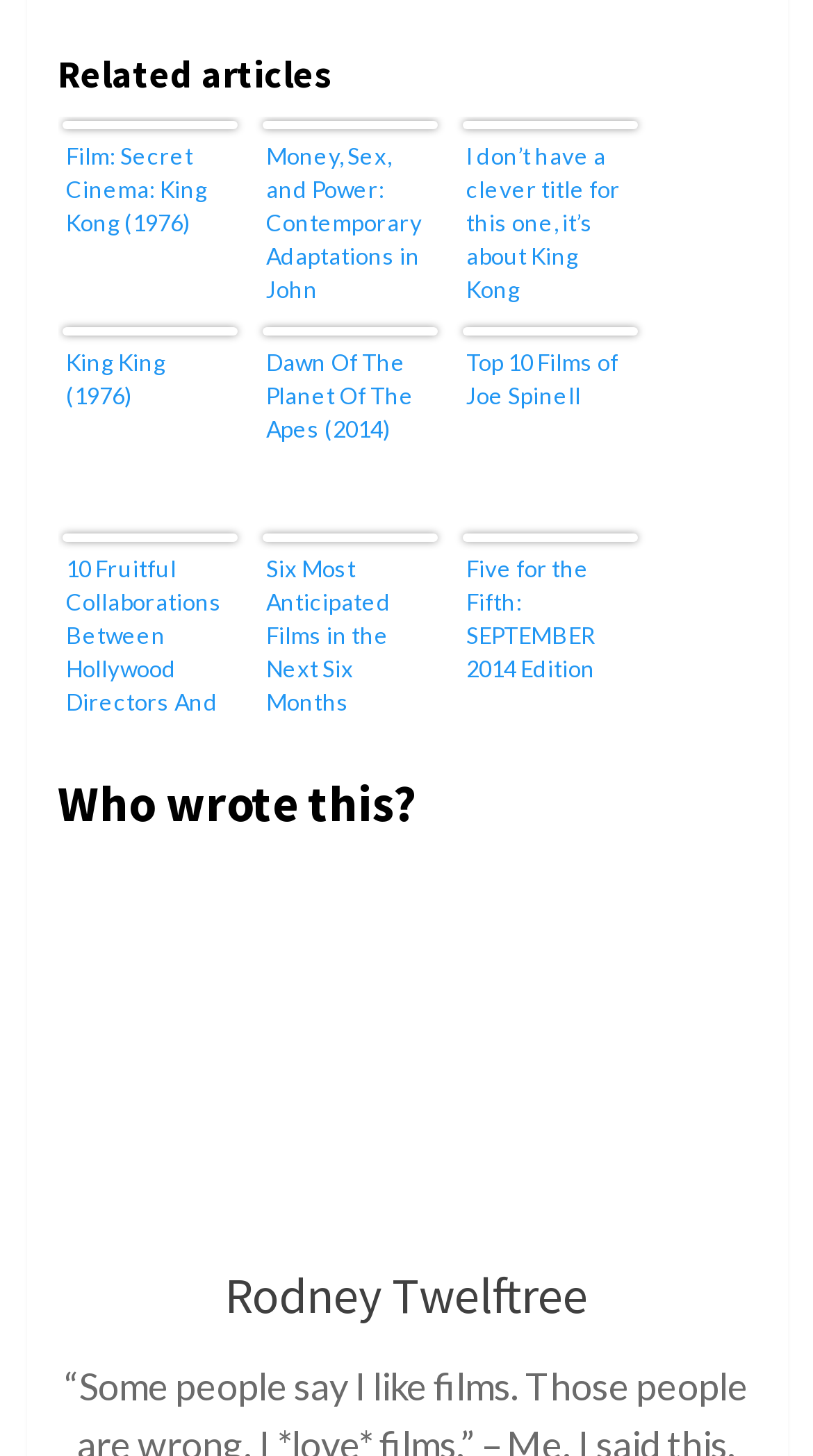Specify the bounding box coordinates of the element's area that should be clicked to execute the given instruction: "Check the article 'Five for the Fifth: SEPTEMBER 2014 Edition'". The coordinates should be four float numbers between 0 and 1, i.e., [left, top, right, bottom].

[0.568, 0.372, 0.783, 0.491]